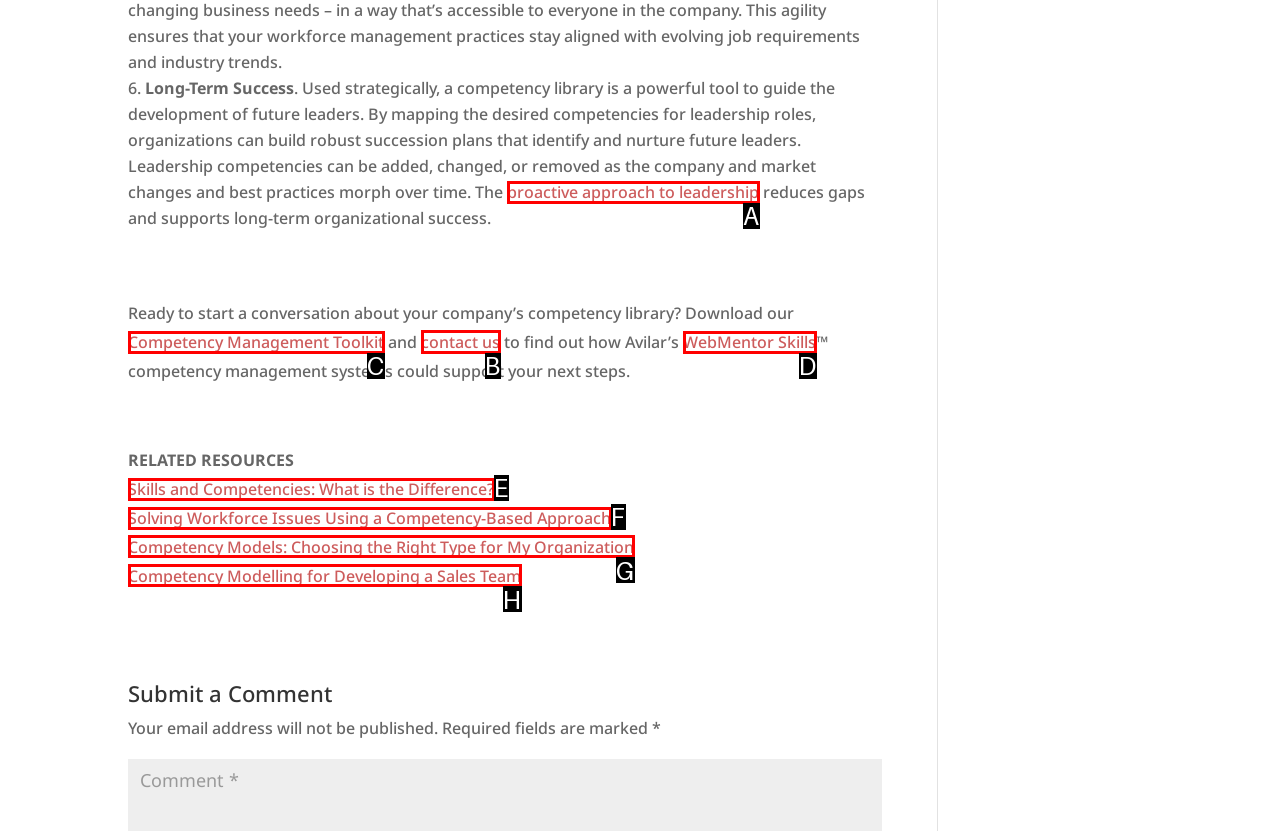Determine which HTML element to click on in order to complete the action: Contact us to find out how Avilar’s WebMentor Skills competency management systems could support your next steps.
Reply with the letter of the selected option.

B